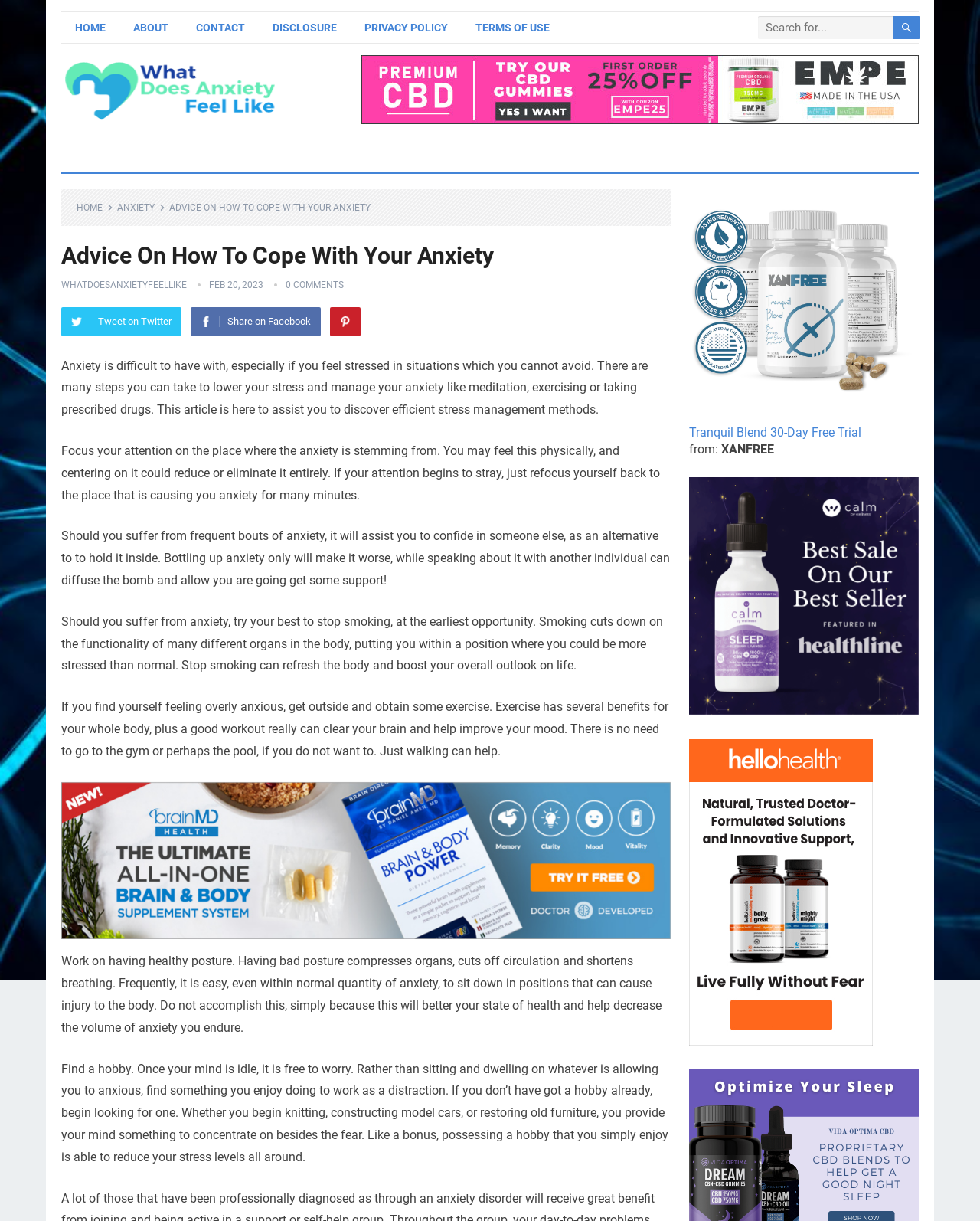Locate the bounding box coordinates of the clickable element to fulfill the following instruction: "Buy 1, Get 1 Sleep Oil Tincture". Provide the coordinates as four float numbers between 0 and 1 in the format [left, top, right, bottom].

[0.703, 0.576, 0.938, 0.588]